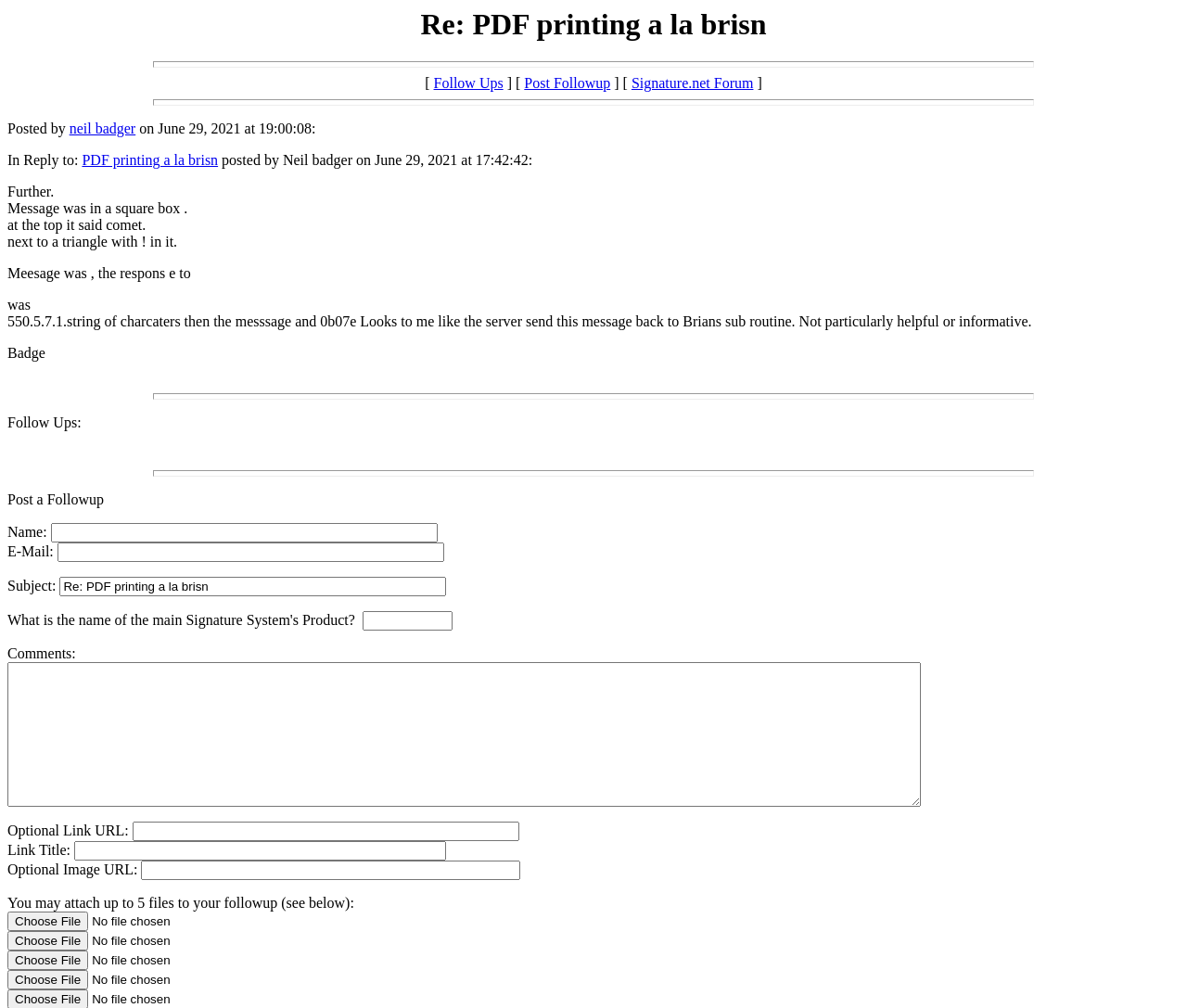Create a full and detailed caption for the entire webpage.

This webpage appears to be a forum post or discussion thread. At the top, there is a heading that reads "Re: PDF printing a la brisn" and a horizontal separator line. Below the heading, there are several links, including "Follow Ups" and "Post Followup", as well as a link to the "Signature.net Forum".

The main content of the page is a post from a user named "neil badger" dated June 29, 2021. The post is divided into several paragraphs, with the first paragraph mentioning a message in a square box with a triangle and an exclamation mark. The subsequent paragraphs describe the contents of the message, including a string of characters and a message that appears to be a response to another user named "Brians".

Below the post, there are several horizontal separator lines, followed by a section with links to "Follow Ups" and "Post a Followup". There is also a form with fields for entering a name, email, subject, and comments, as well as optional fields for a link URL, link title, and image URL. The form also allows users to attach up to five files.

At the bottom of the page, there are five "Choose File" buttons, although only three of them are visible, with the other two being hidden.